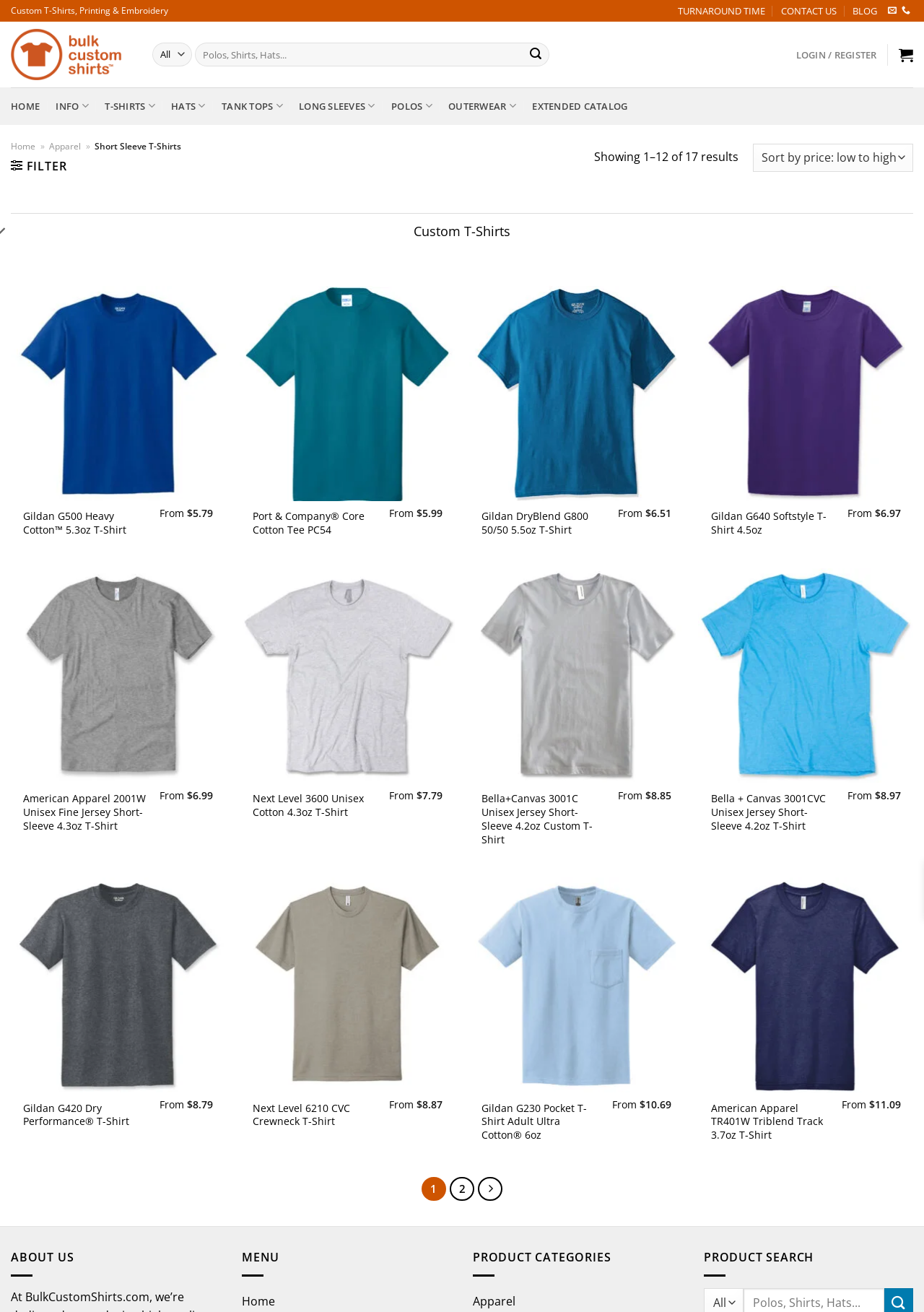Please determine the bounding box coordinates of the element to click in order to execute the following instruction: "Add Gildan G500 Heavy Cotton T-Shirt to wishlist". The coordinates should be four float numbers between 0 and 1, specified as [left, top, right, bottom].

[0.211, 0.223, 0.235, 0.24]